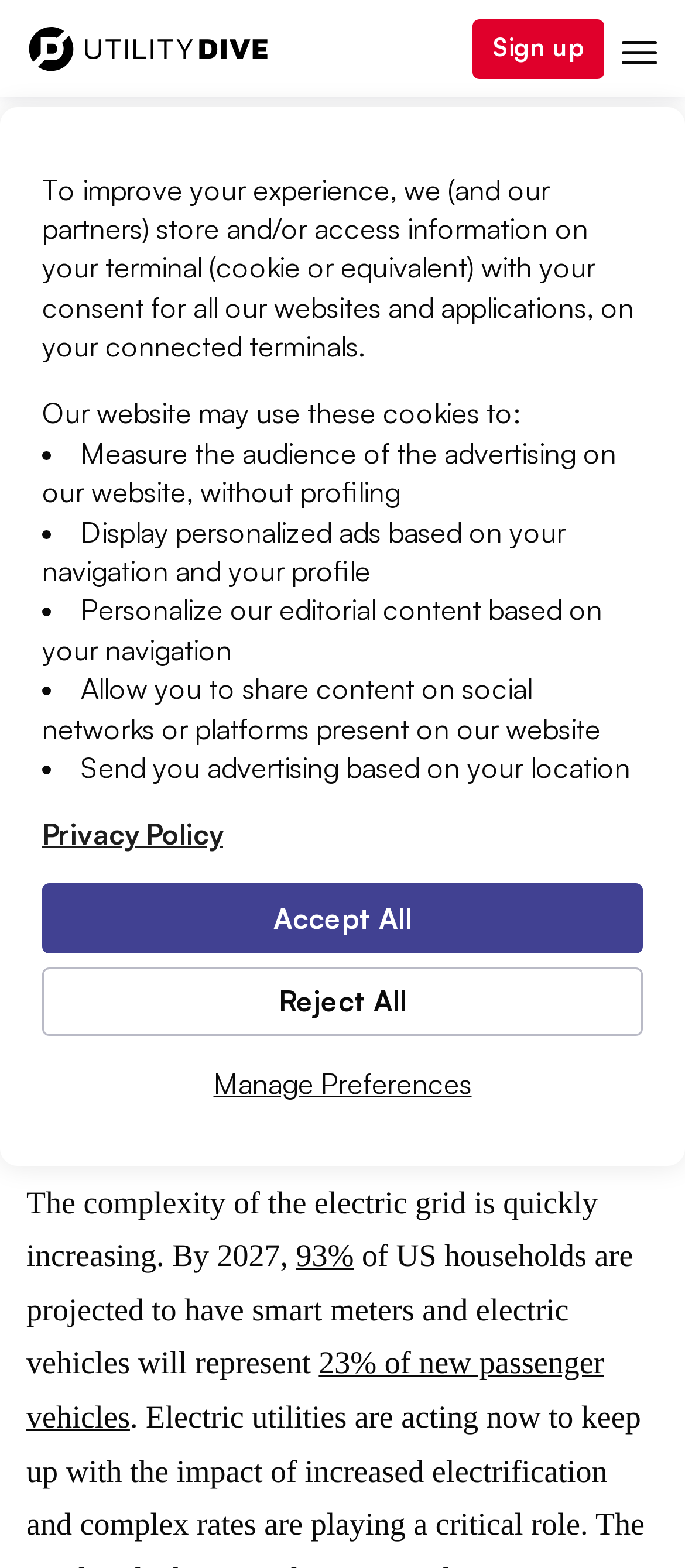Please provide a comprehensive response to the question based on the details in the image: What is the percentage of new passenger vehicles expected to be electric by 2027?

According to the webpage, the text states 'By 2027, 93% of US households are projected to have smart meters and electric vehicles will represent 23% of new passenger vehicles', which indicates that 23% of new passenger vehicles are expected to be electric by 2027.